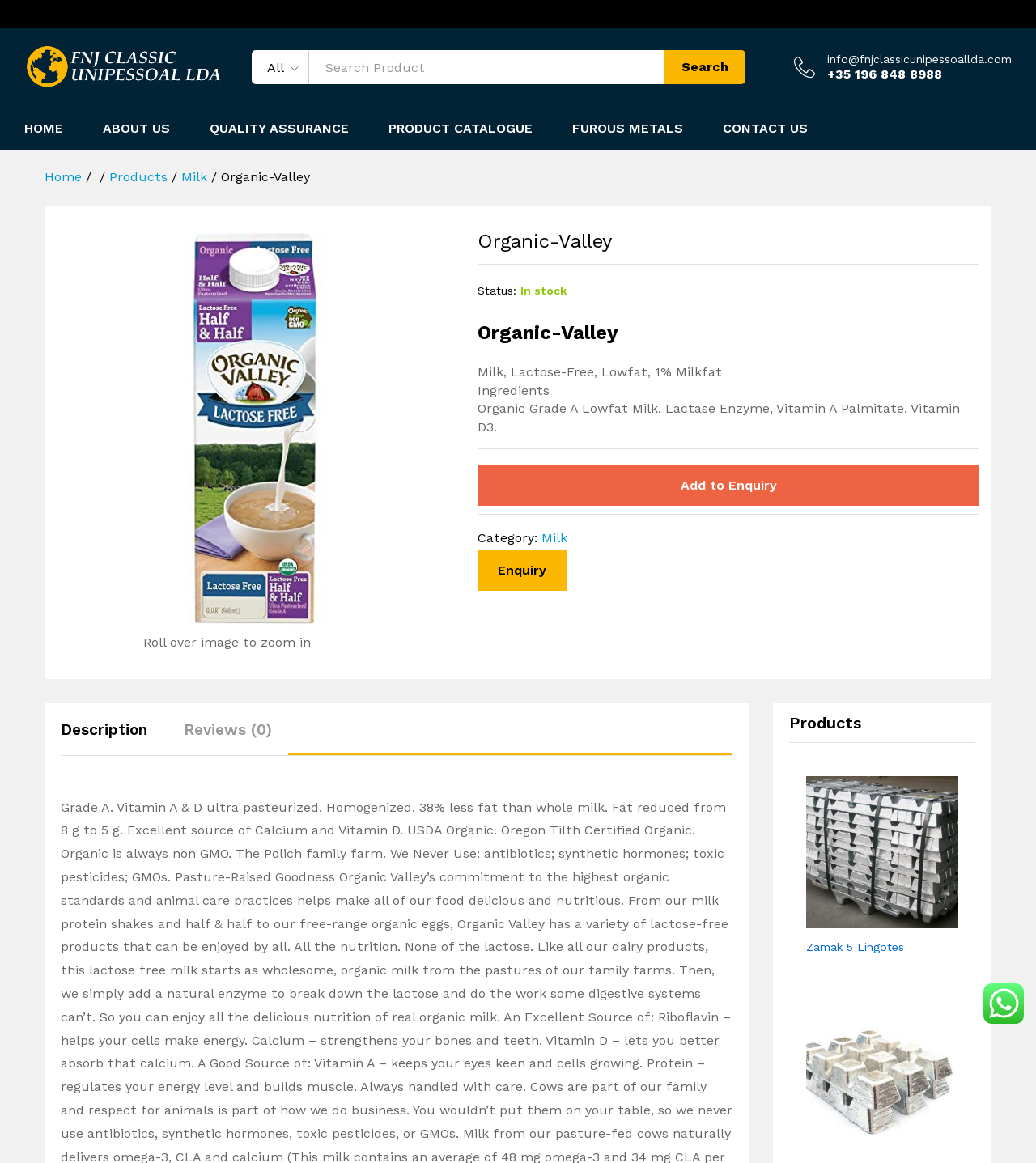What is the company's email address?
From the details in the image, answer the question comprehensively.

I found the company's email address by looking at the top right corner of the webpage, where it is displayed as a static text element.